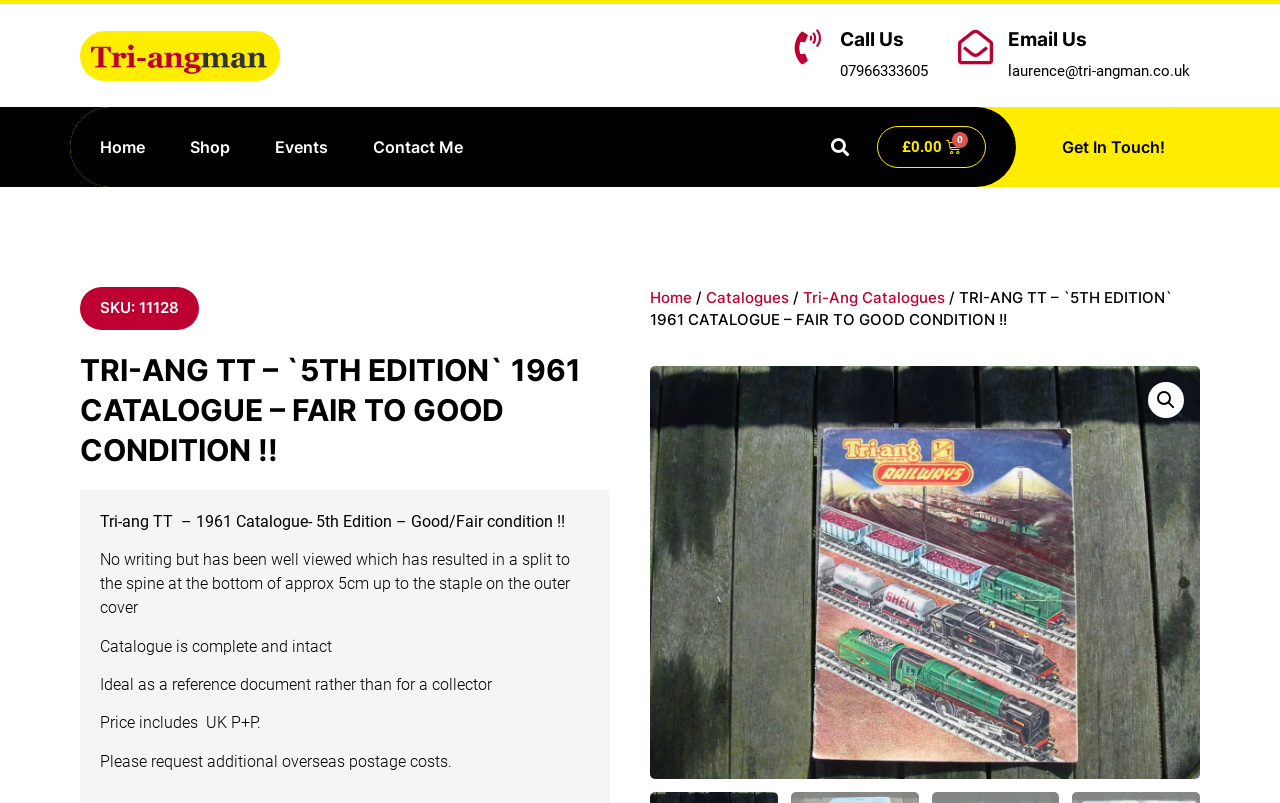Find the bounding box coordinates of the clickable area required to complete the following action: "Search".

[0.644, 0.163, 0.669, 0.204]